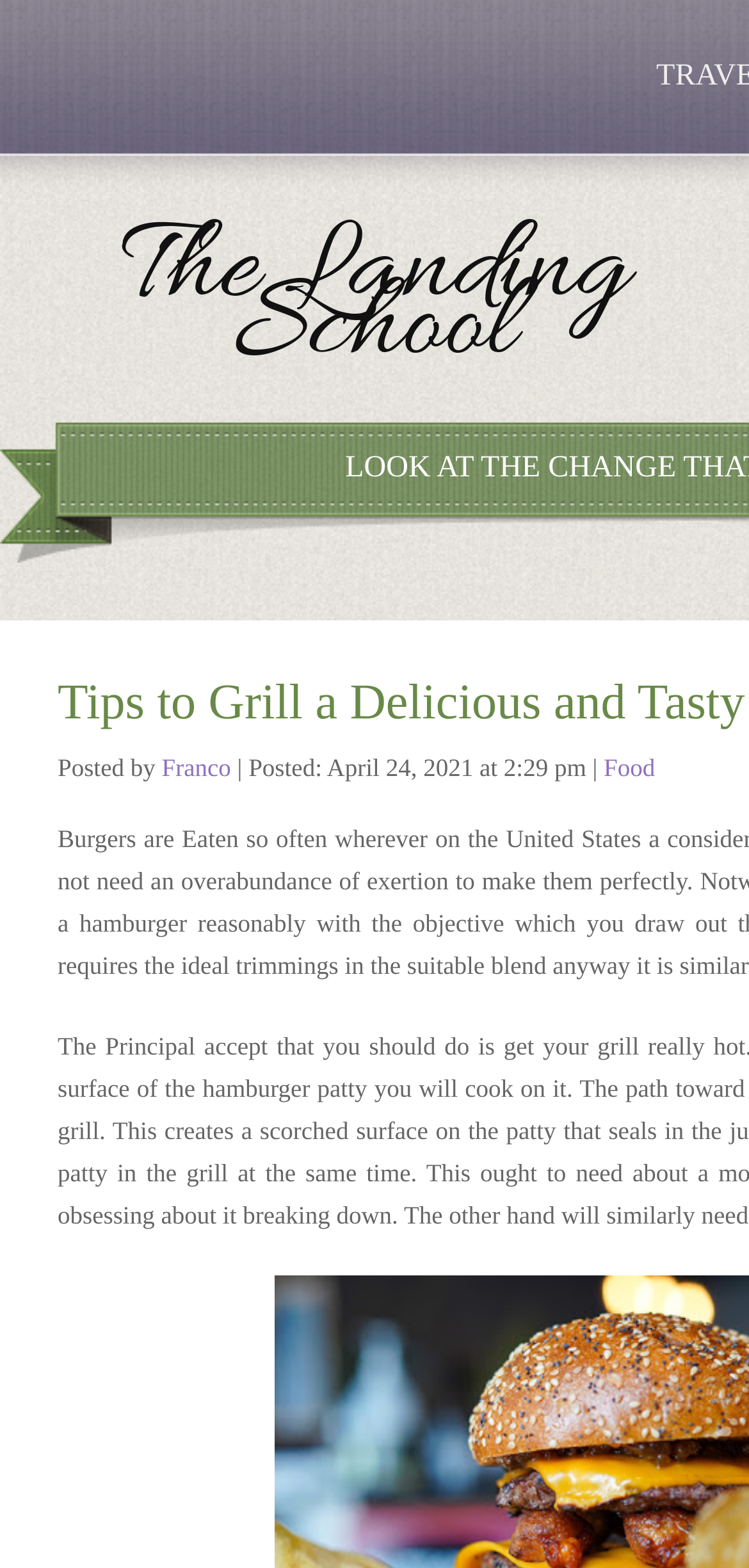Analyze the image and give a detailed response to the question:
When was the article posted?

I found the answer by examining the text elements below the posting information. There's a text element with the exact date and time of posting, which is 'April 24, 2021 at 2:29 pm'.